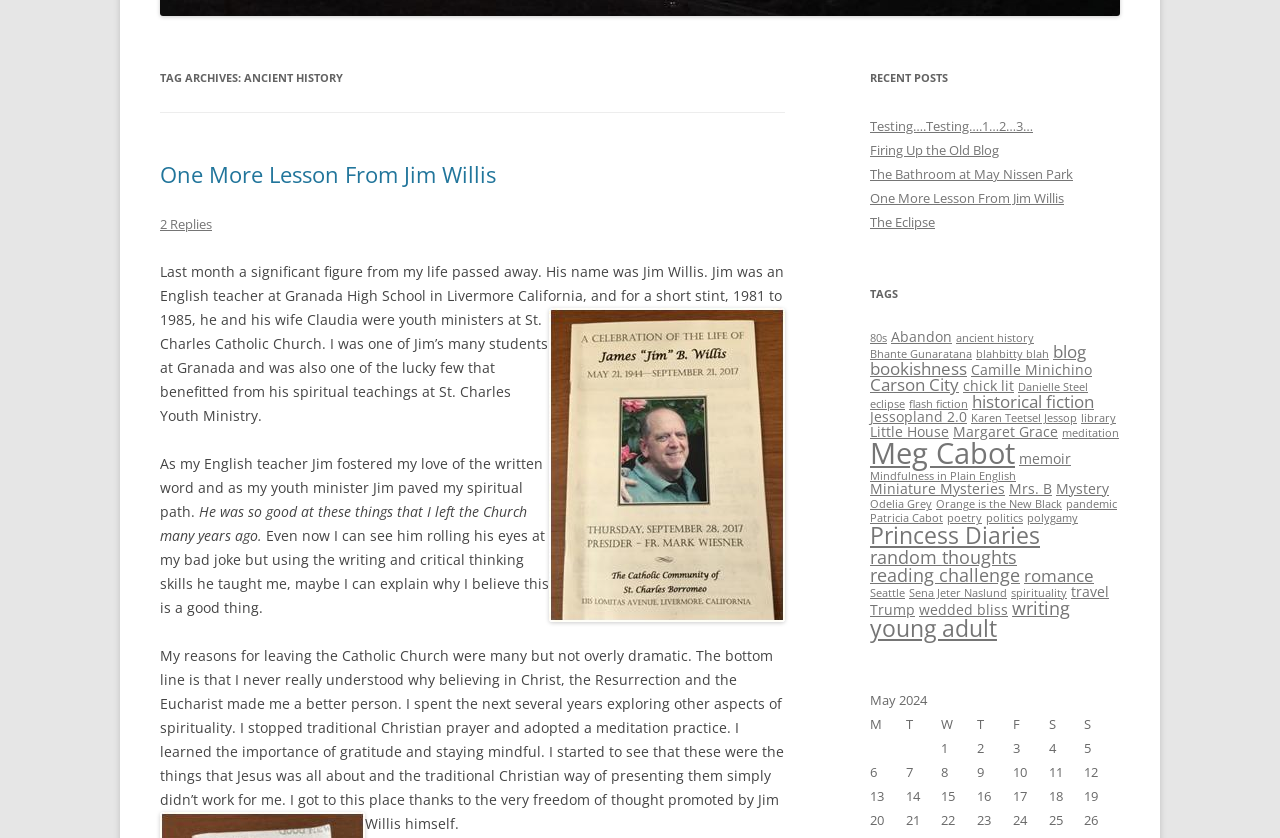Find the bounding box of the web element that fits this description: "Orange is the New Black".

[0.731, 0.593, 0.83, 0.61]